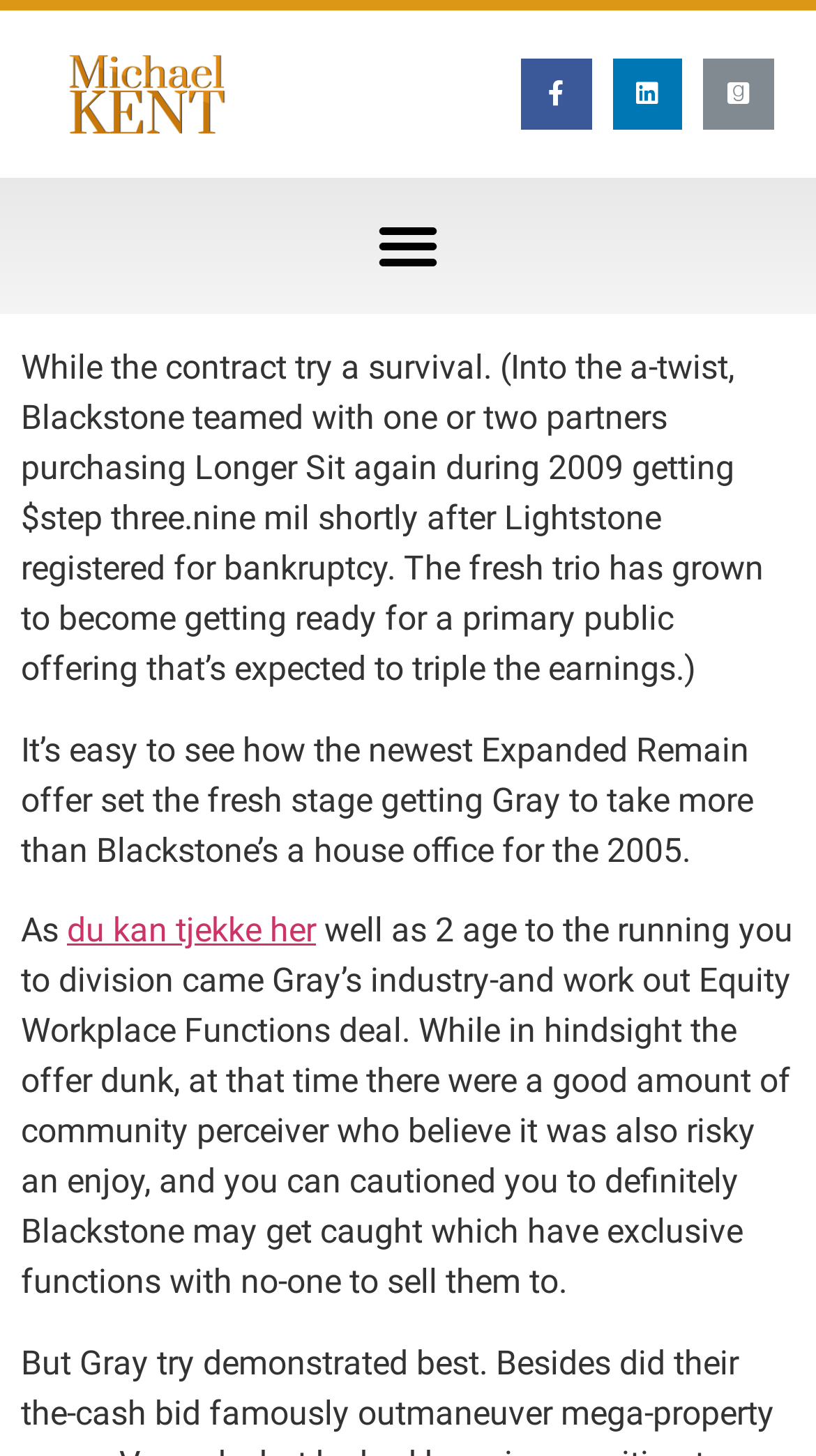What language is the link 'du kan tjekke her' in? From the image, respond with a single word or brief phrase.

Danish